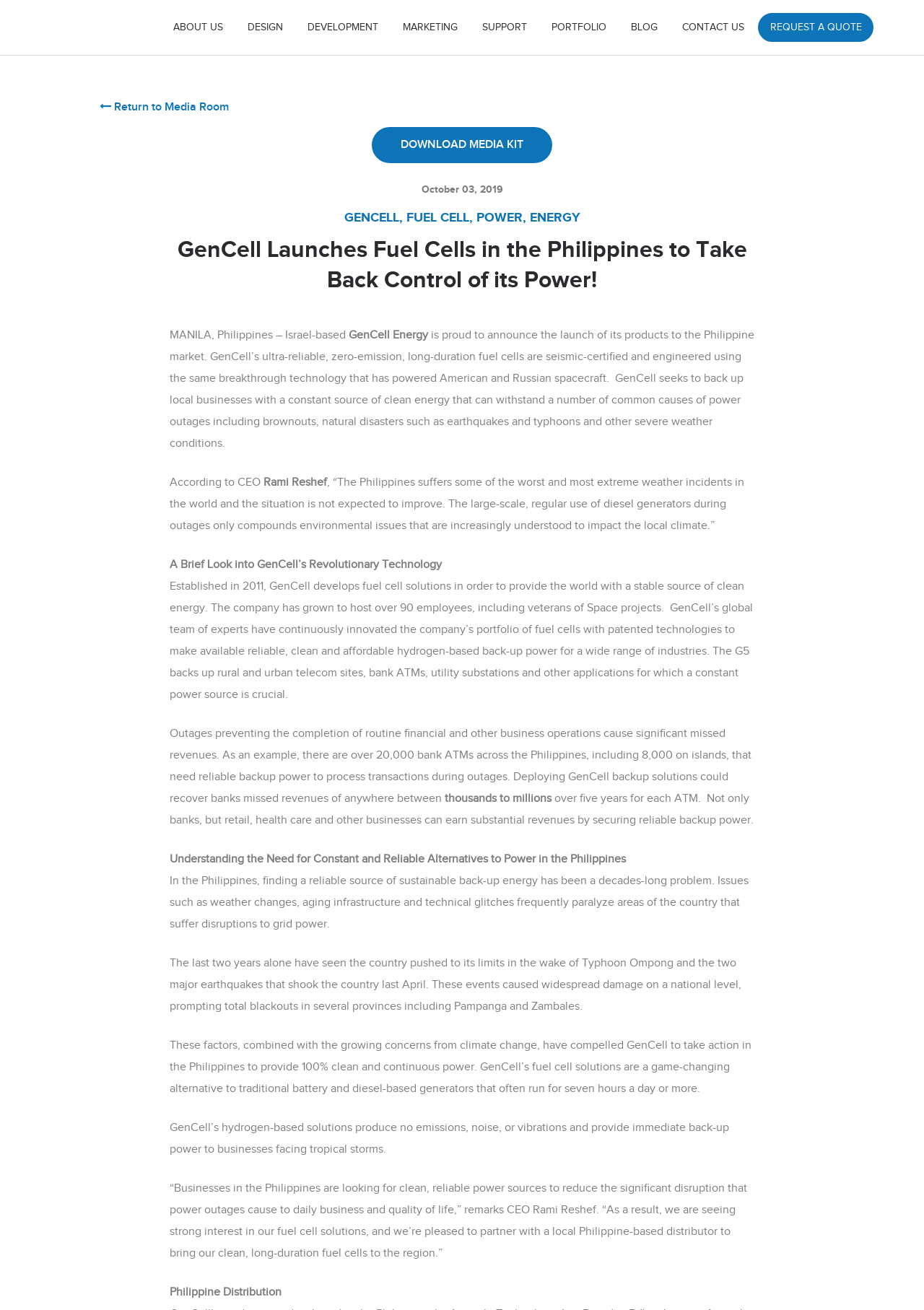Respond to the question with just a single word or phrase: 
What is the benefit of using GenCell's fuel cell solutions for banks?

Recover missed revenues